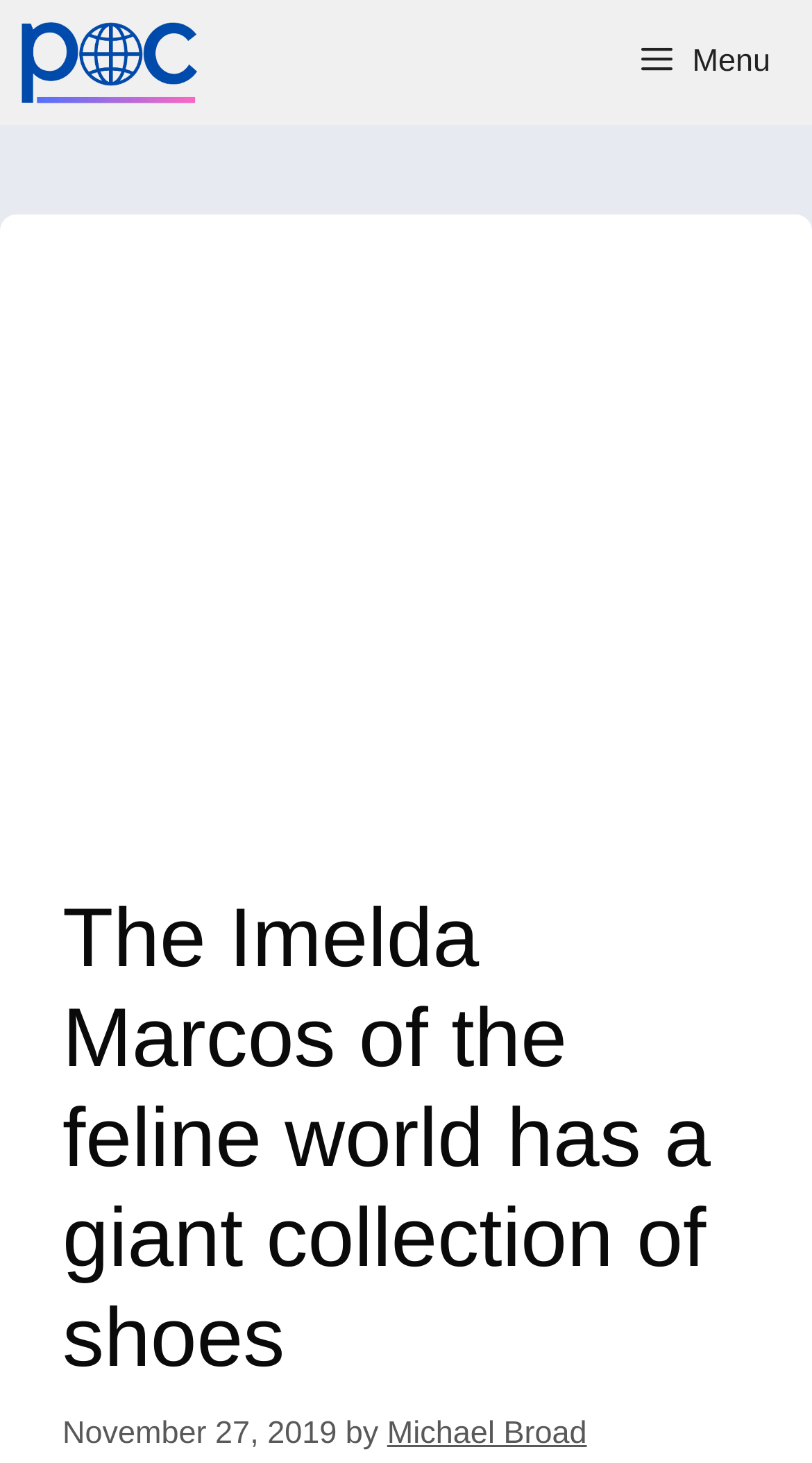How many navigation links are there?
Provide a short answer using one word or a brief phrase based on the image.

1